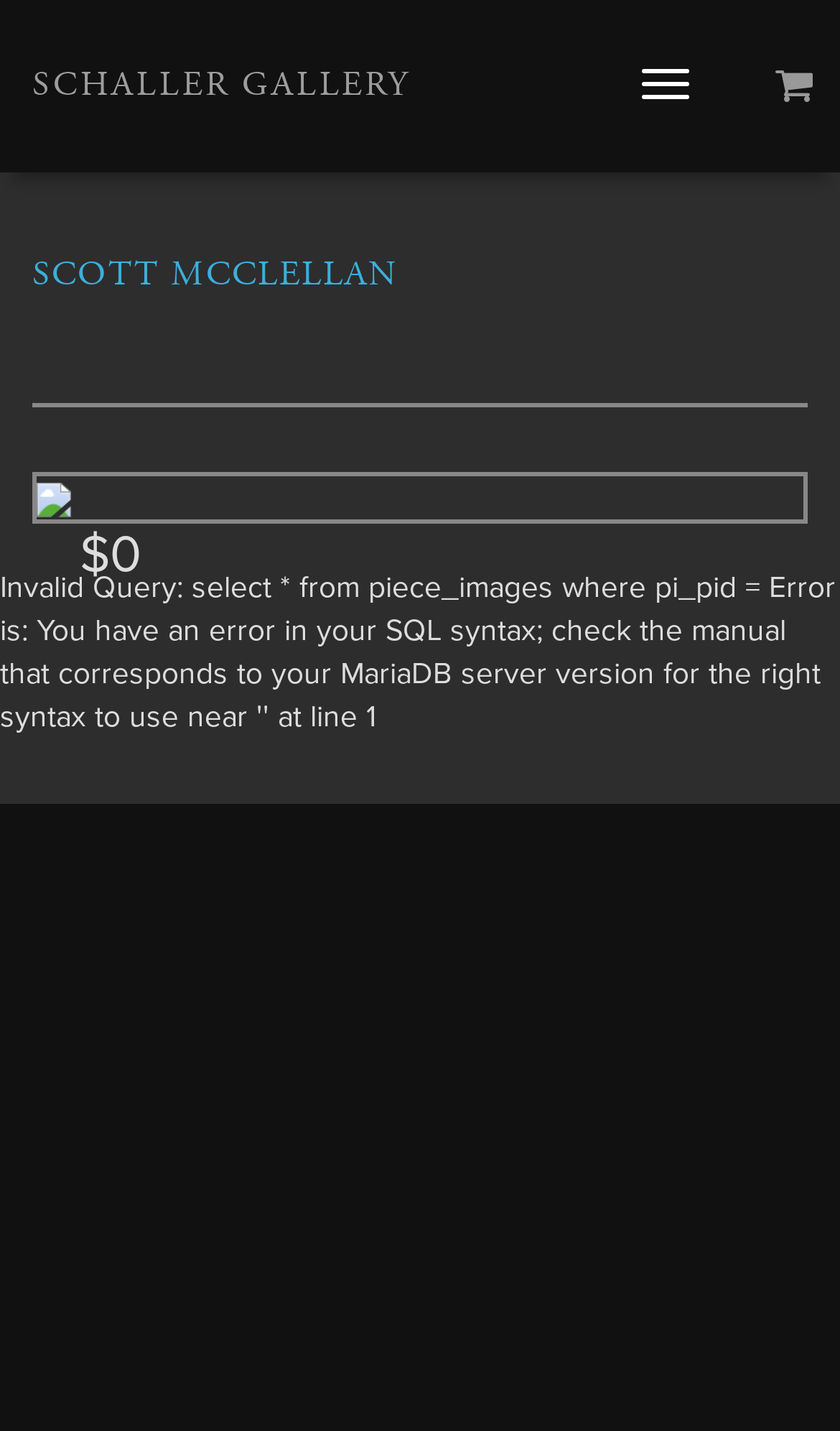Please reply with a single word or brief phrase to the question: 
What is the purpose of the button with the text 'Toggle navigation'?

To navigate